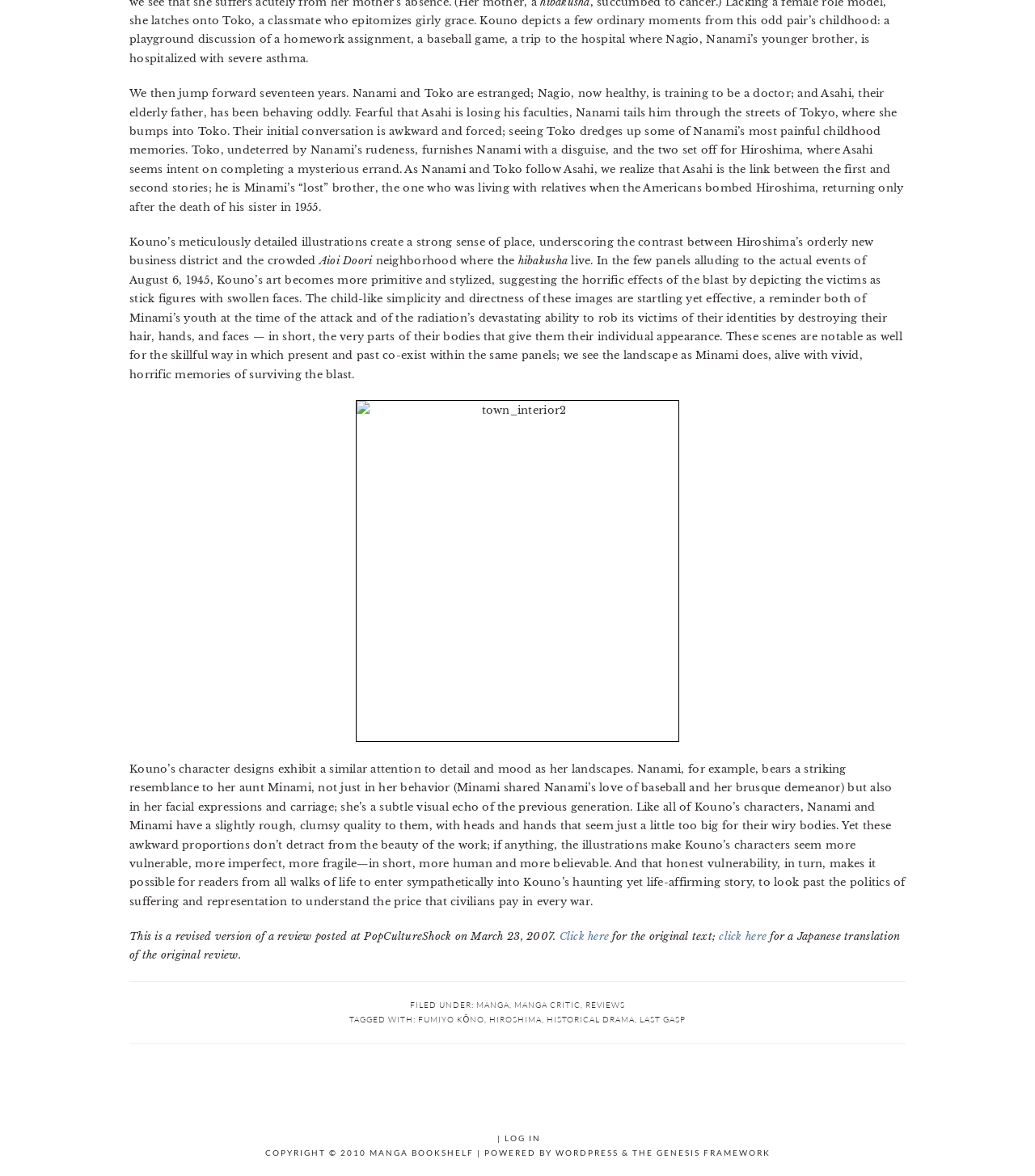What is the significance of Asahi?
Please provide a detailed and comprehensive answer to the question.

Asahi is significant because he is the link between the first and second stories. He is Minami's 'lost' brother, who was living with relatives when the Americans bombed Hiroshima, and returns only after Minami's death in 1955.